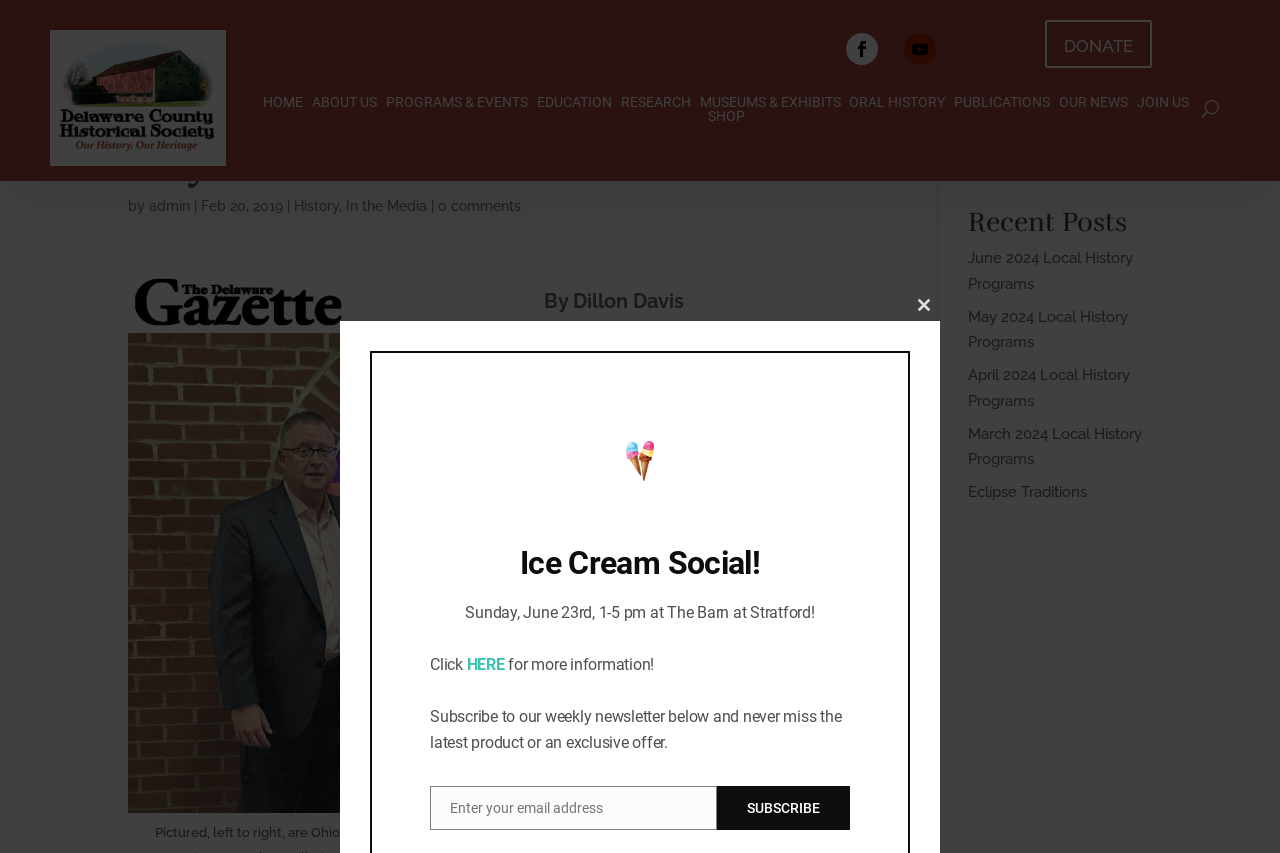What is the name of the historical society? Using the information from the screenshot, answer with a single word or phrase.

Delaware County Historical Society